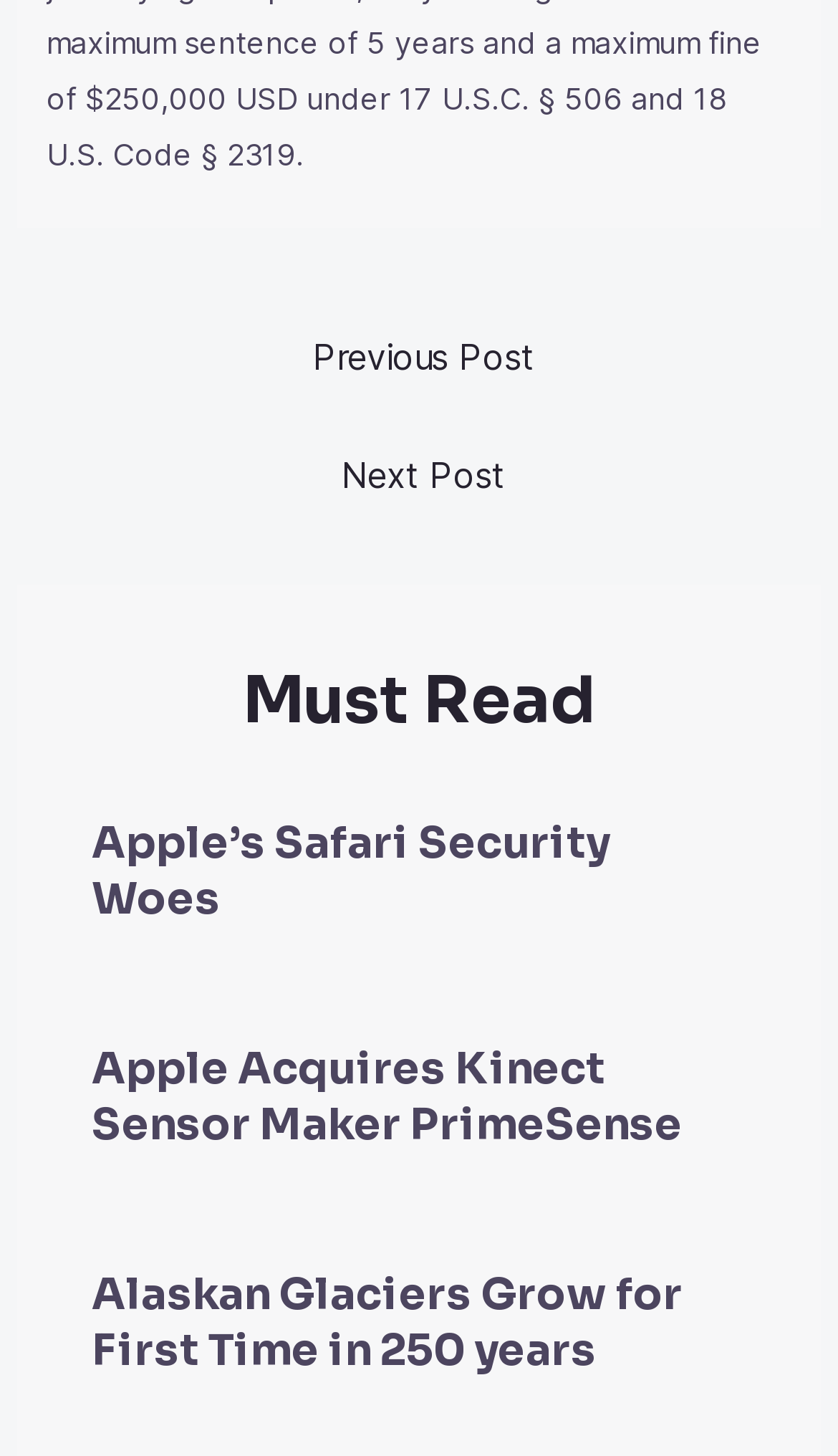How many articles are displayed on this webpage?
Look at the image and construct a detailed response to the question.

There are three articles displayed on this webpage, each with a heading and a link, and they are stacked vertically.